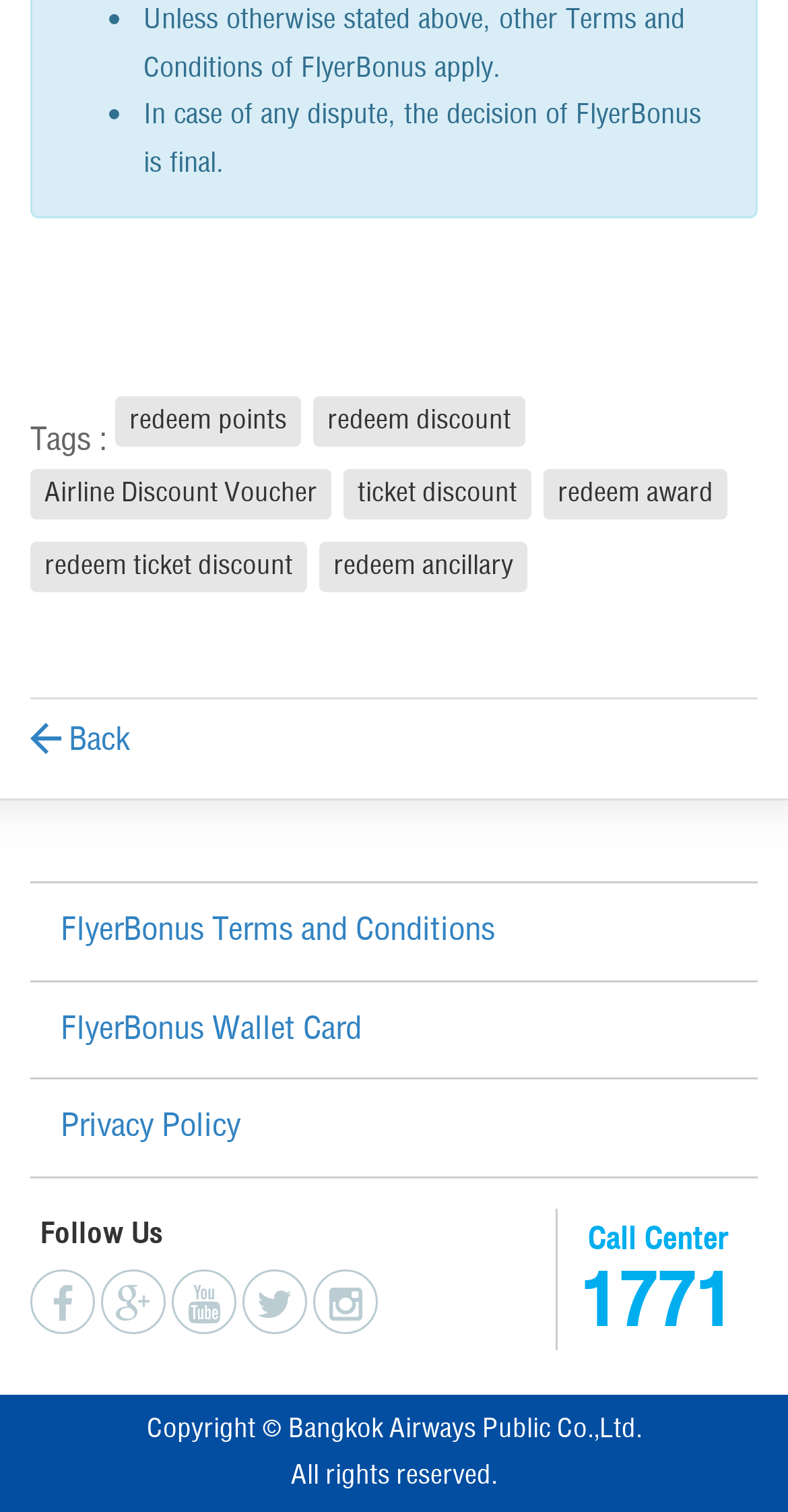What are the social media links?
Refer to the image and give a detailed answer to the query.

The social media links are represented by icons and are located below the static text 'Follow Us' at the bottom of the webpage. The icons include Facebook, Twitter, Instagram, and LinkedIn.